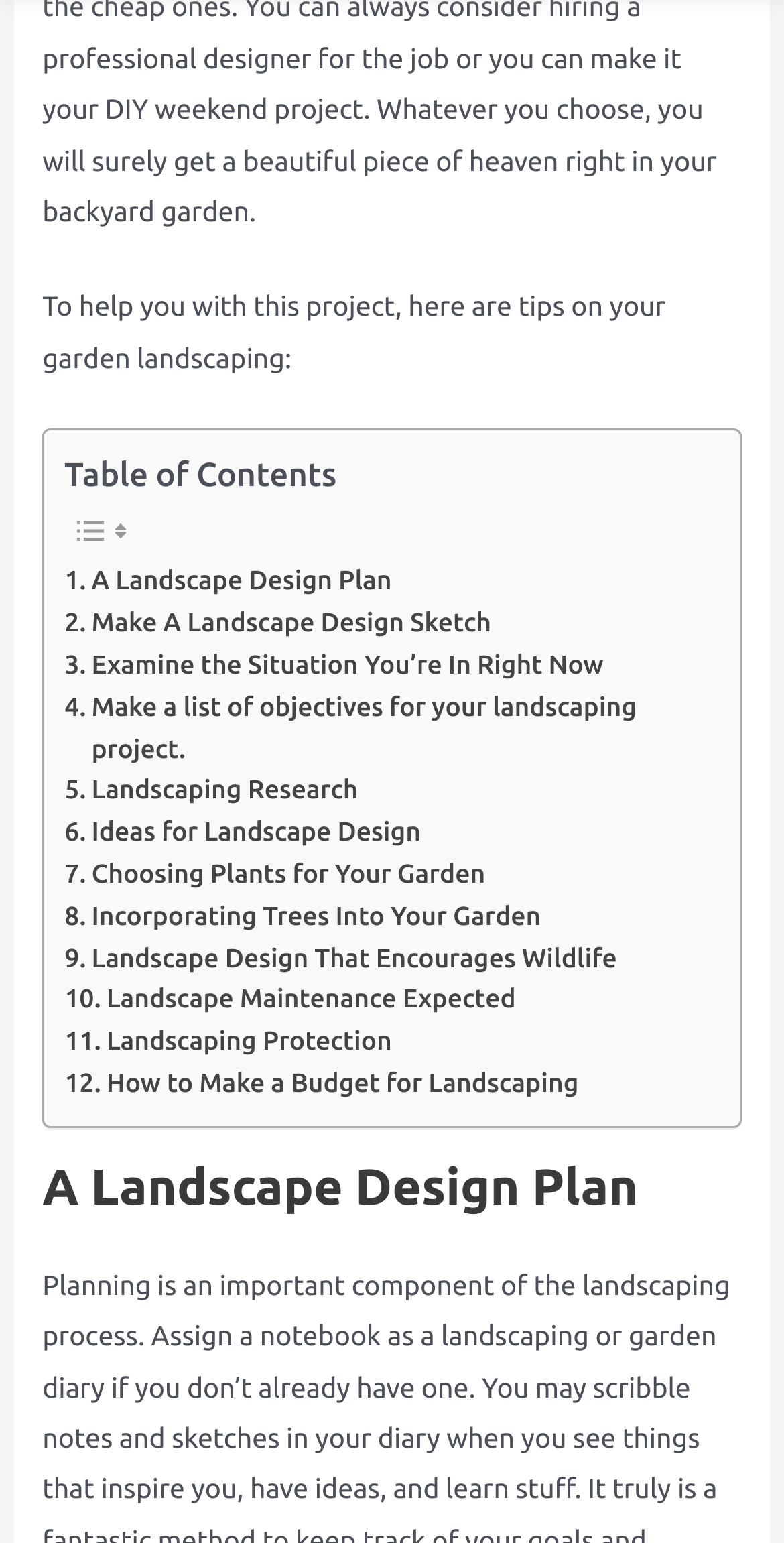Could you specify the bounding box coordinates for the clickable section to complete the following instruction: "Read 'Examine the Situation You’re In Right Now'"?

[0.082, 0.418, 0.77, 0.445]